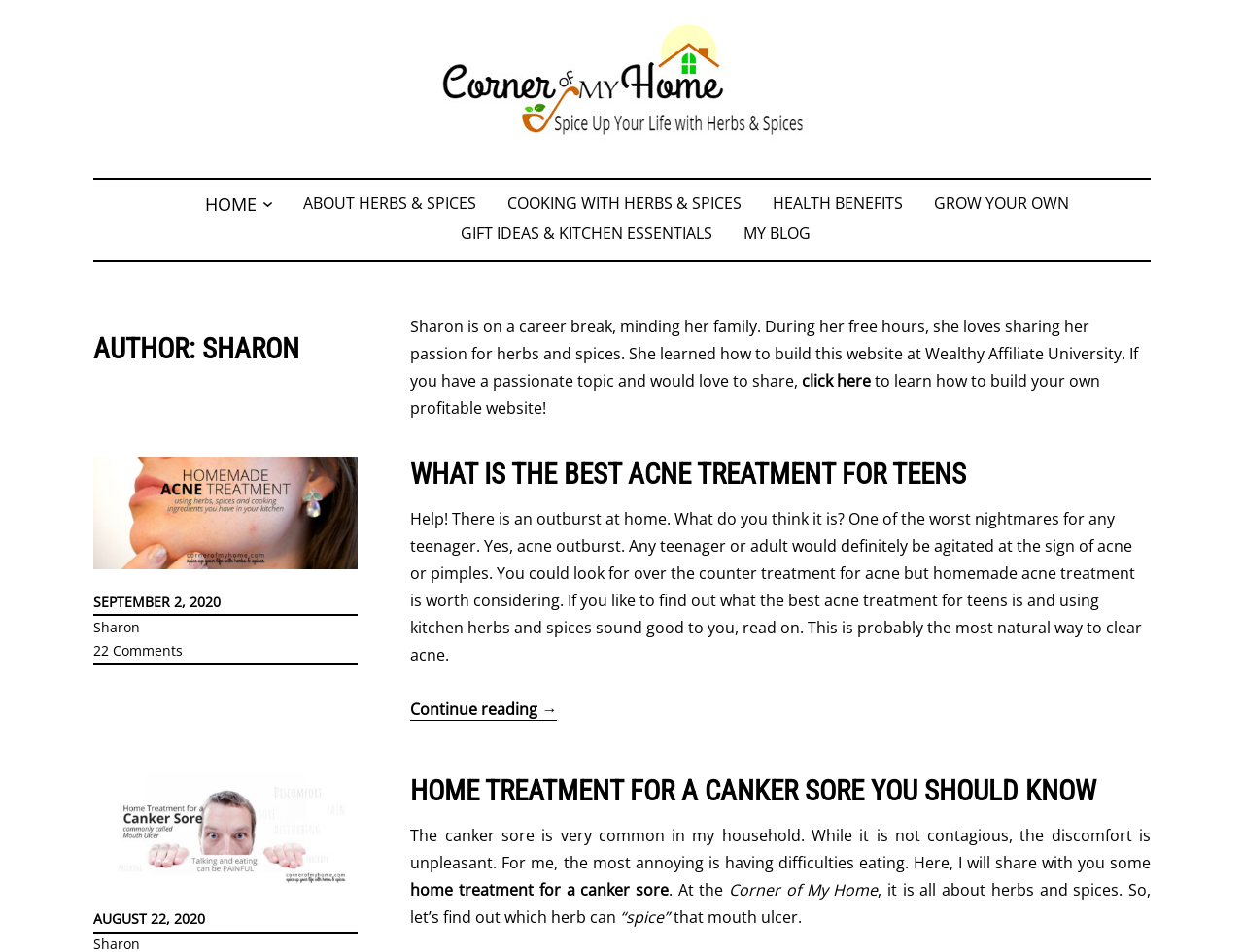Identify the bounding box of the UI element described as follows: "parent_node: CORNER OF MY HOME". Provide the coordinates as four float numbers in the range of 0 to 1 [left, top, right, bottom].

[0.35, 0.13, 0.65, 0.154]